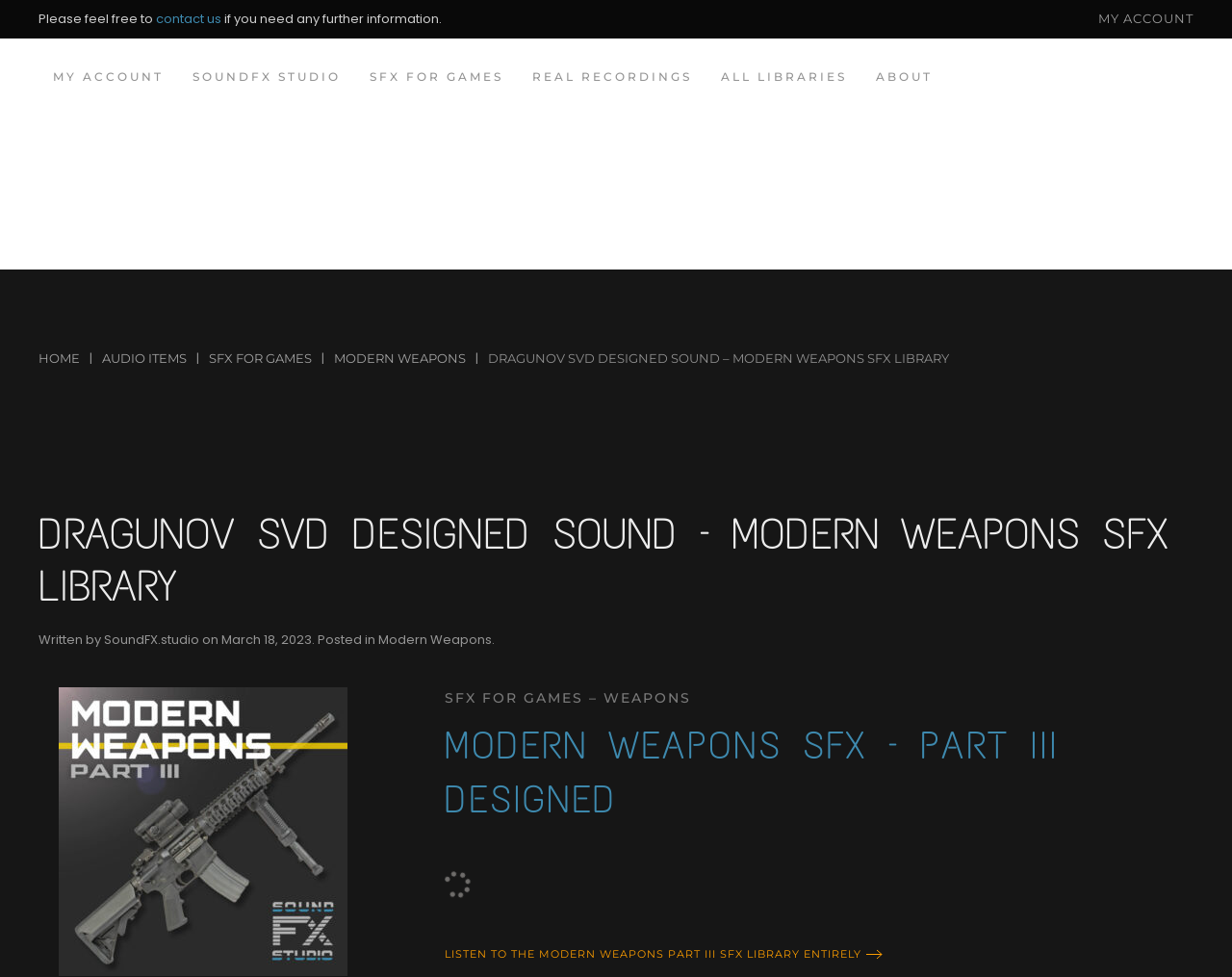Locate the UI element described by name="s" placeholder="Search" in the provided webpage screenshot. Return the bounding box coordinates in the format (top-left x, top-left y, bottom-right x, bottom-right y), ensuring all values are between 0 and 1.

[0.031, 0.197, 0.422, 0.275]